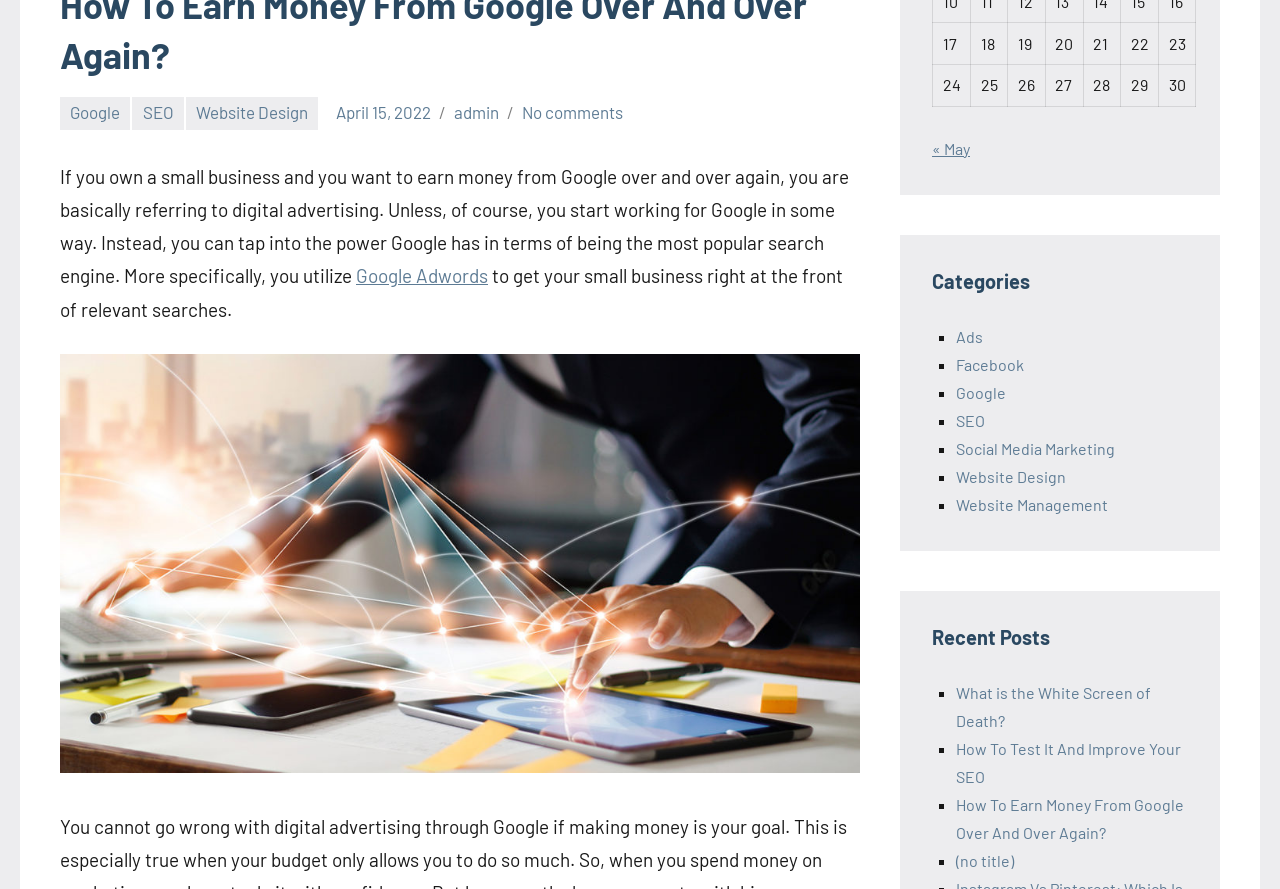Identify the bounding box for the UI element that is described as follows: "SEO".

[0.103, 0.109, 0.144, 0.146]